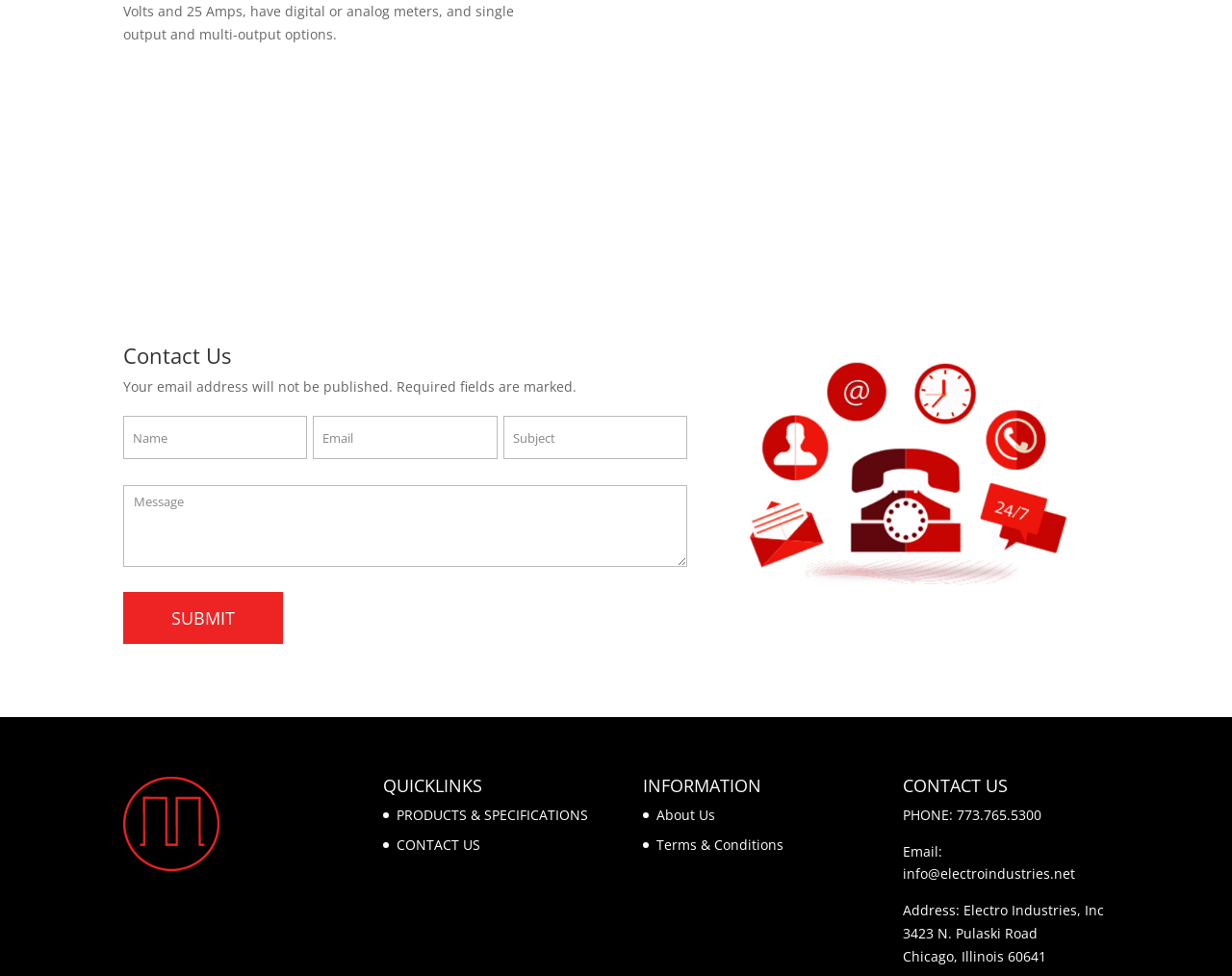What is the phone number of Electro Industries, Inc?
Answer the question with a single word or phrase derived from the image.

773.765.5300